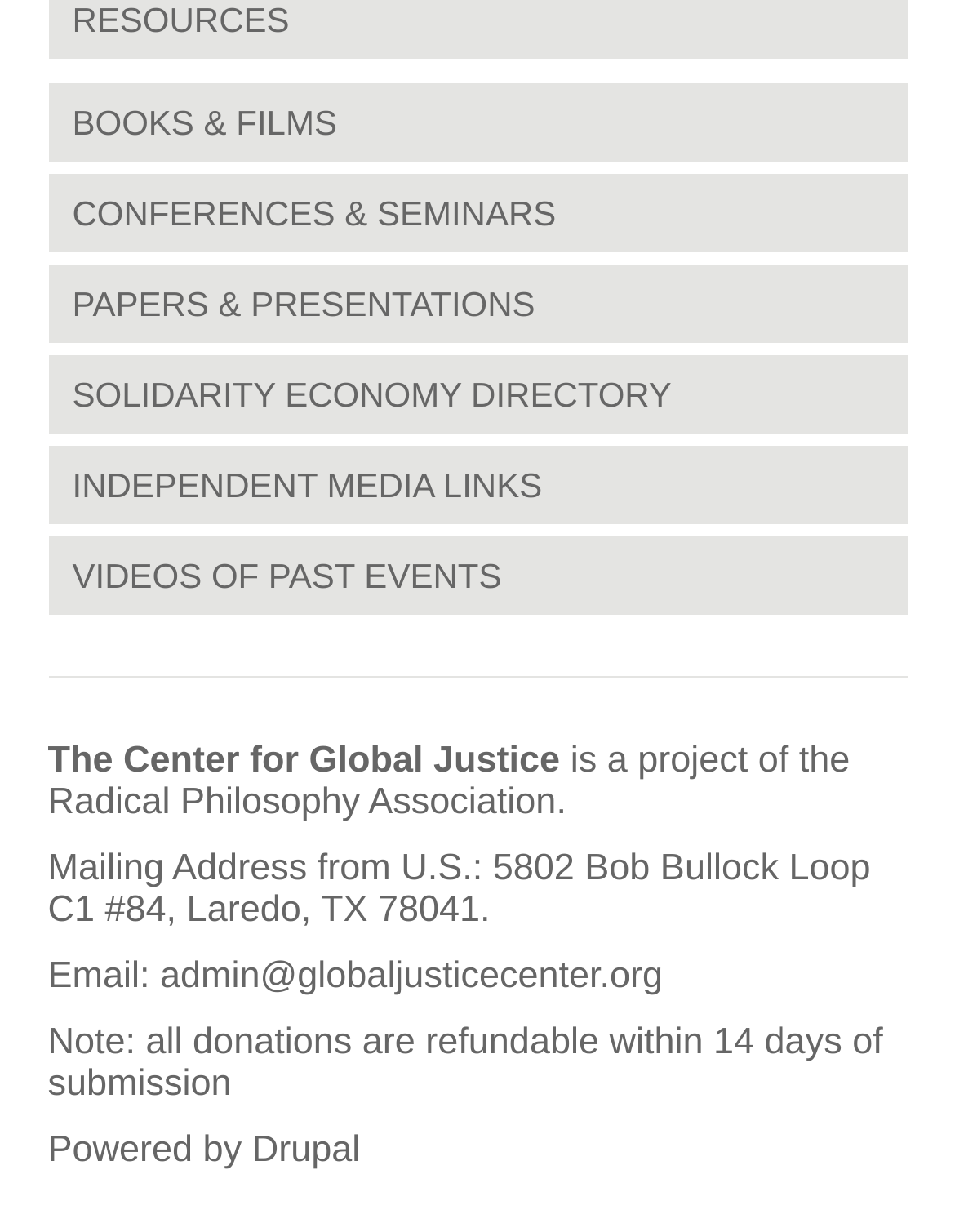What is the name of the content management system used by the website?
Respond with a short answer, either a single word or a phrase, based on the image.

Drupal